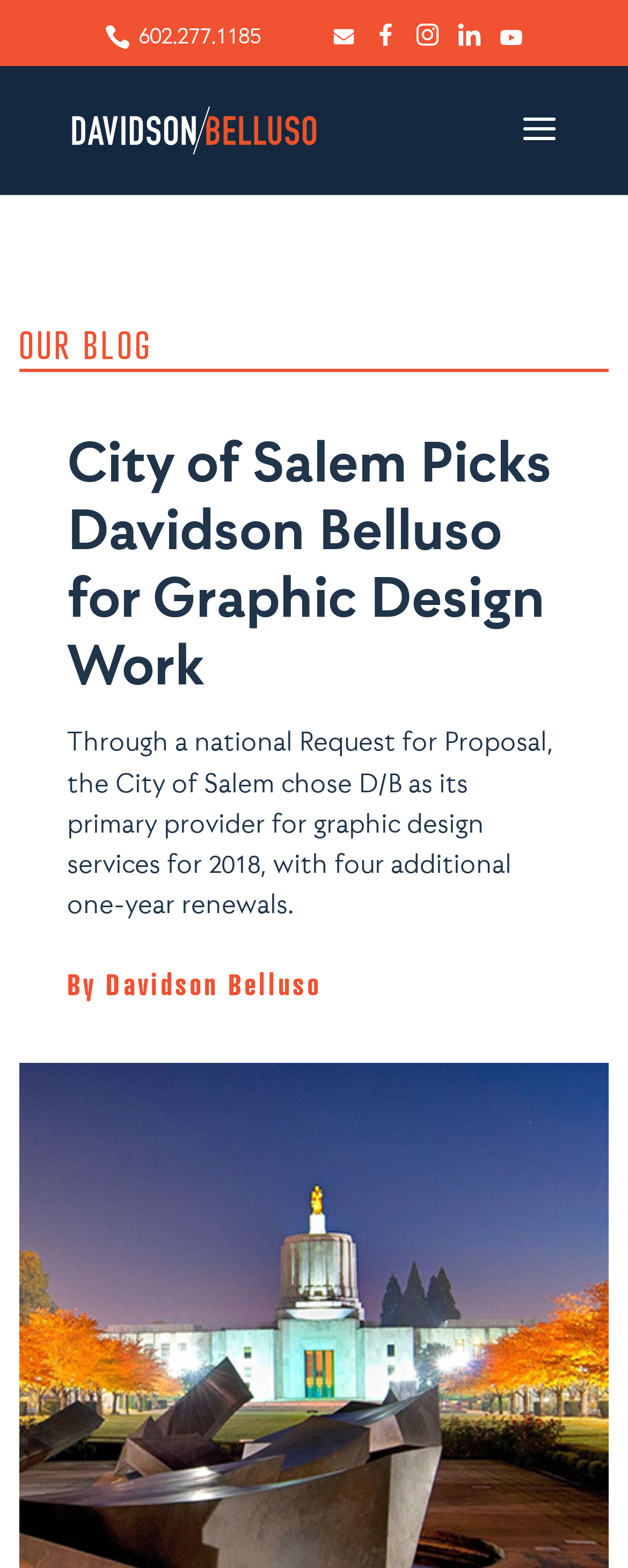How many years can the City of Salem renew the contract?
Please provide a detailed answer to the question.

I found the number of years by reading the text in the StaticText element that says 'with four additional one-year renewals'.